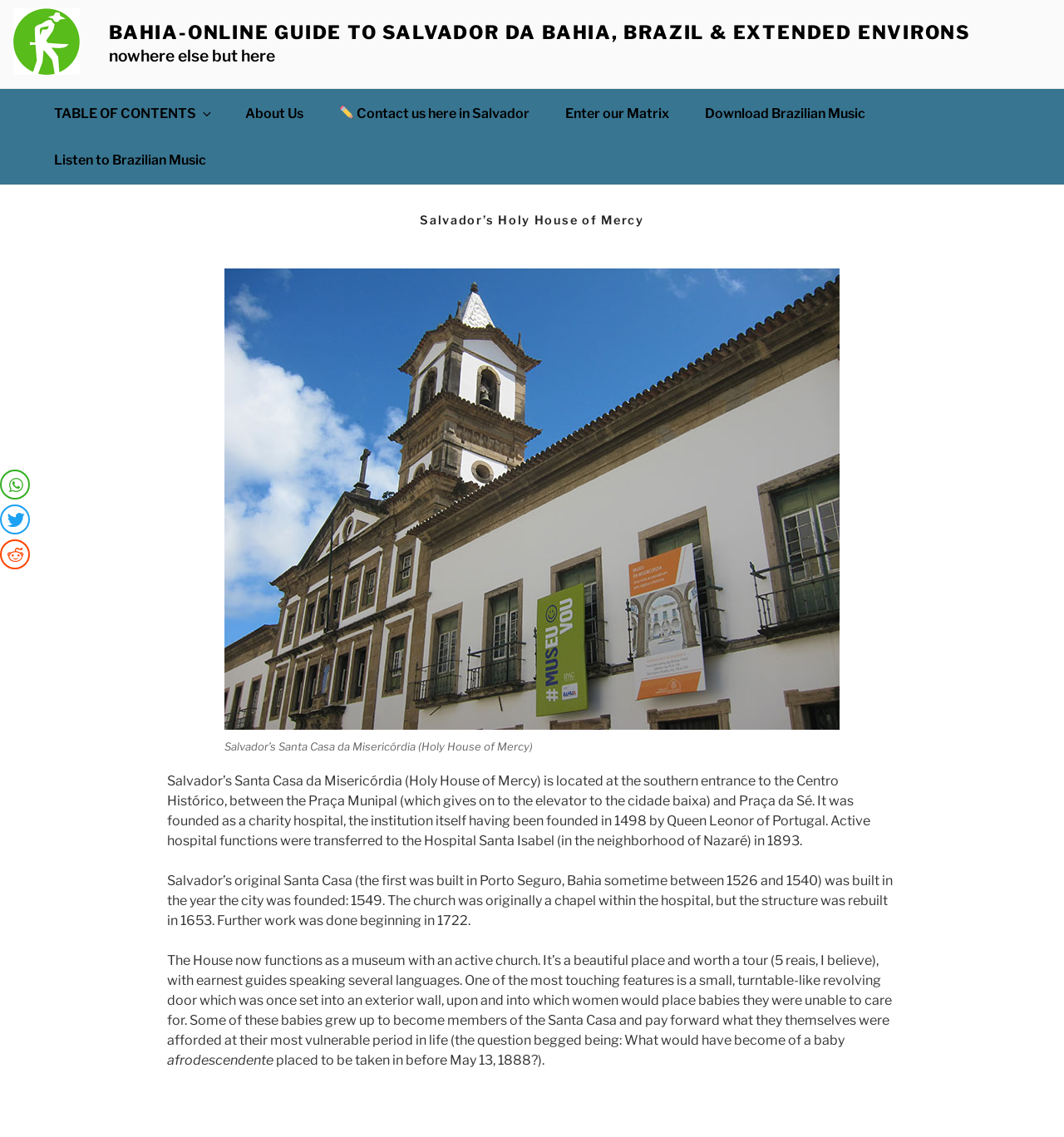Please identify the bounding box coordinates of the element that needs to be clicked to execute the following command: "Click the link to About Us". Provide the bounding box using four float numbers between 0 and 1, formatted as [left, top, right, bottom].

[0.215, 0.08, 0.301, 0.12]